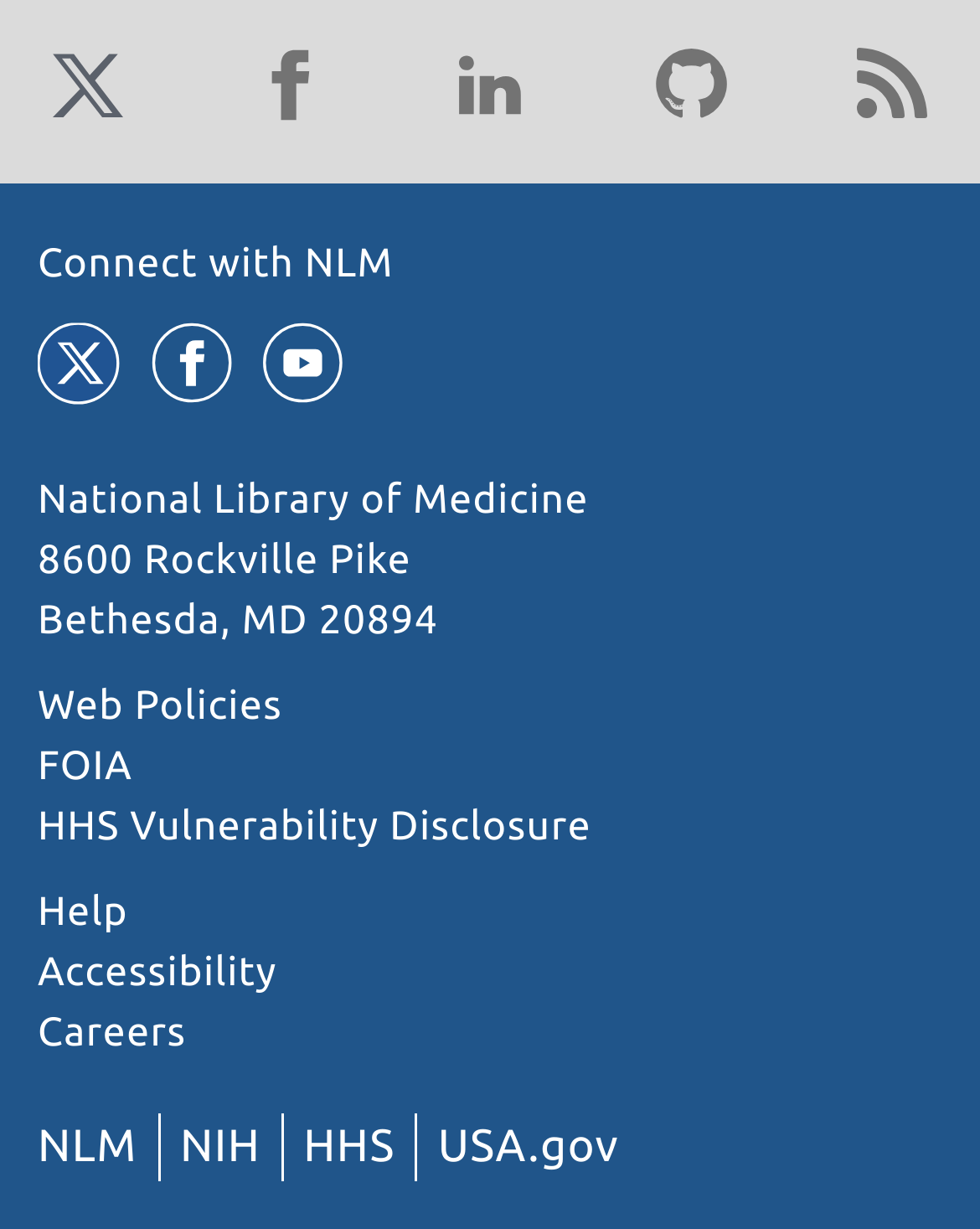Is there a link to a blog?
Provide an in-depth answer to the question, covering all aspects.

I searched for a link element with the text 'Blog' and found that it exists with the bounding box coordinates [0.859, 0.027, 0.962, 0.109], which indicates that there is a link to a blog.